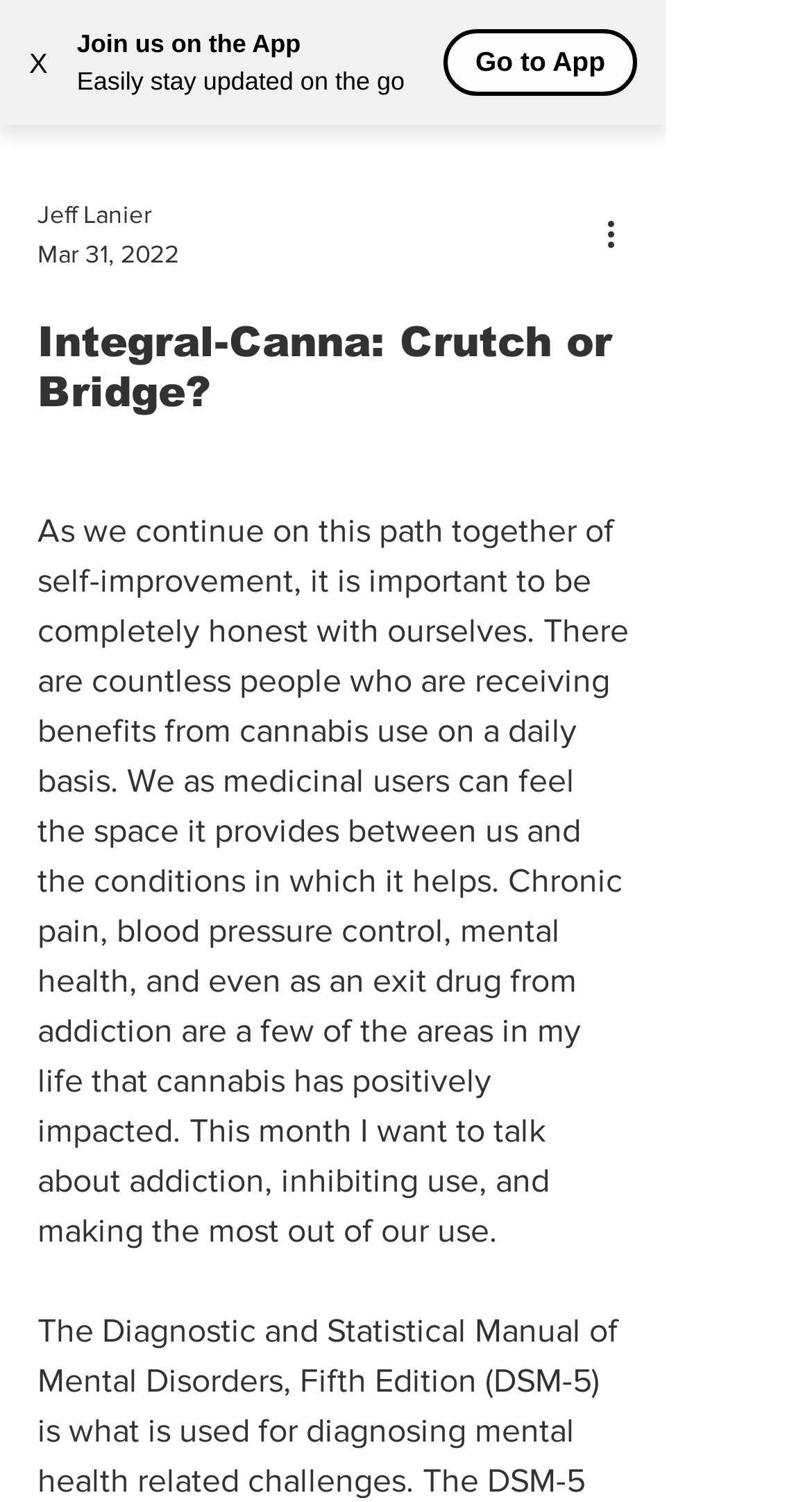Determine the bounding box for the HTML element described here: "Jeff Lanier". The coordinates should be given as [left, top, right, bottom] with each number being a float between 0 and 1.

[0.046, 0.13, 0.221, 0.156]